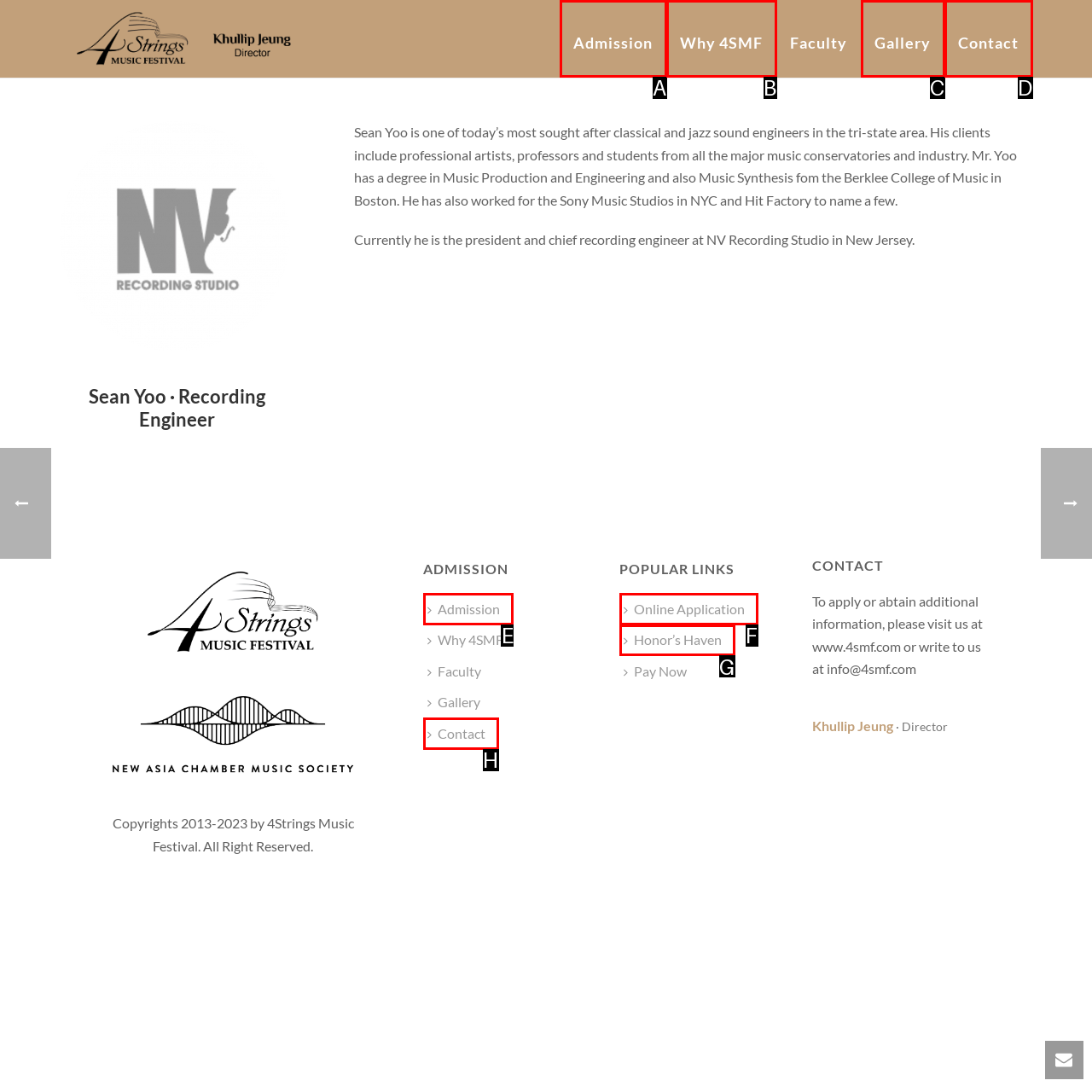Select the HTML element to finish the task: Check 'My Orders' Reply with the letter of the correct option.

None